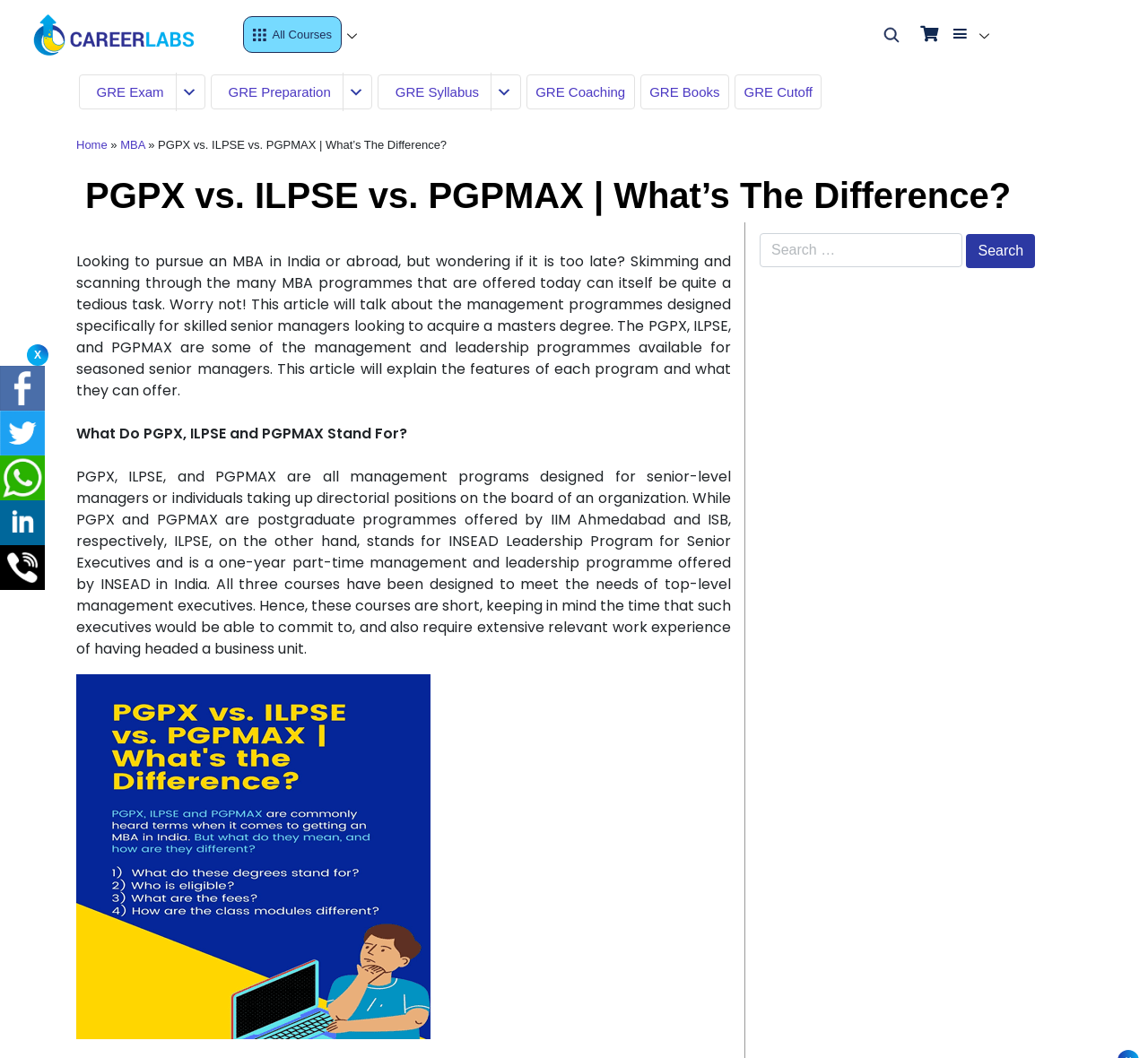Given the element description GRE Books, predict the bounding box coordinates for the UI element in the webpage screenshot. The format should be (top-left x, top-left y, bottom-right x, bottom-right y), and the values should be between 0 and 1.

[0.558, 0.07, 0.635, 0.104]